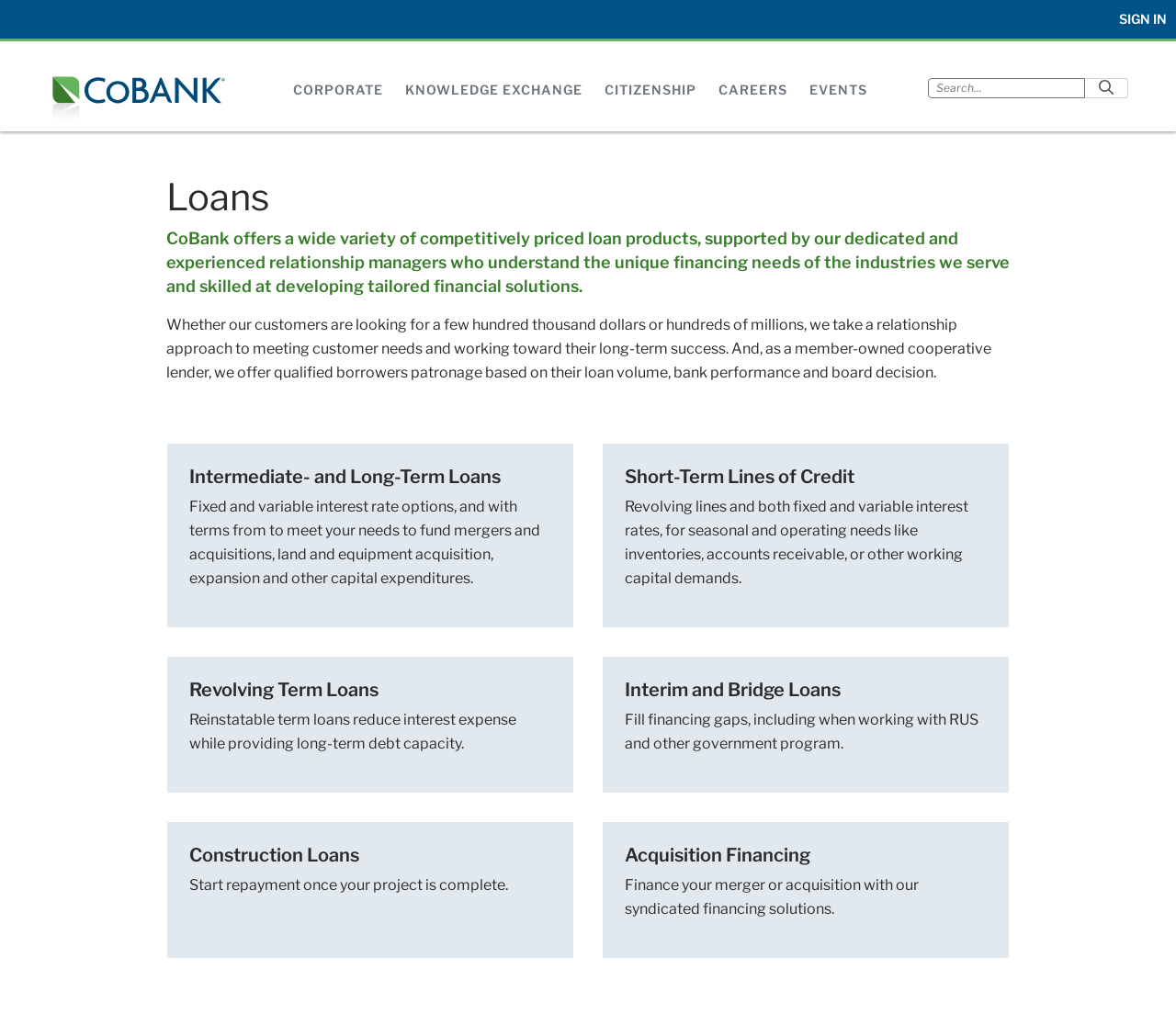Pinpoint the bounding box coordinates of the element you need to click to execute the following instruction: "Search for a topic". The bounding box should be represented by four float numbers between 0 and 1, in the format [left, top, right, bottom].

[0.789, 0.076, 0.923, 0.095]